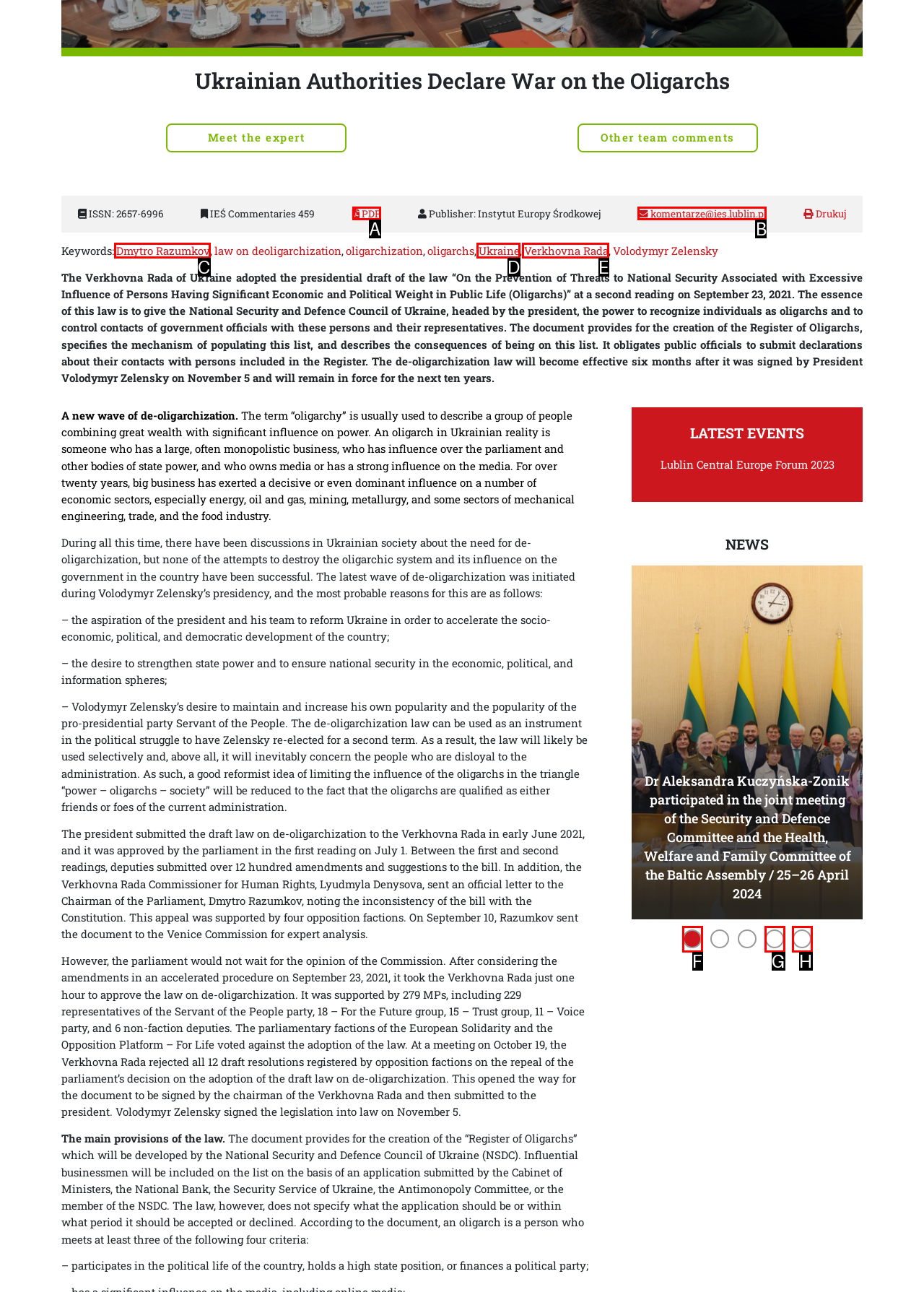Find the UI element described as: Verkhovna Rada
Reply with the letter of the appropriate option.

E